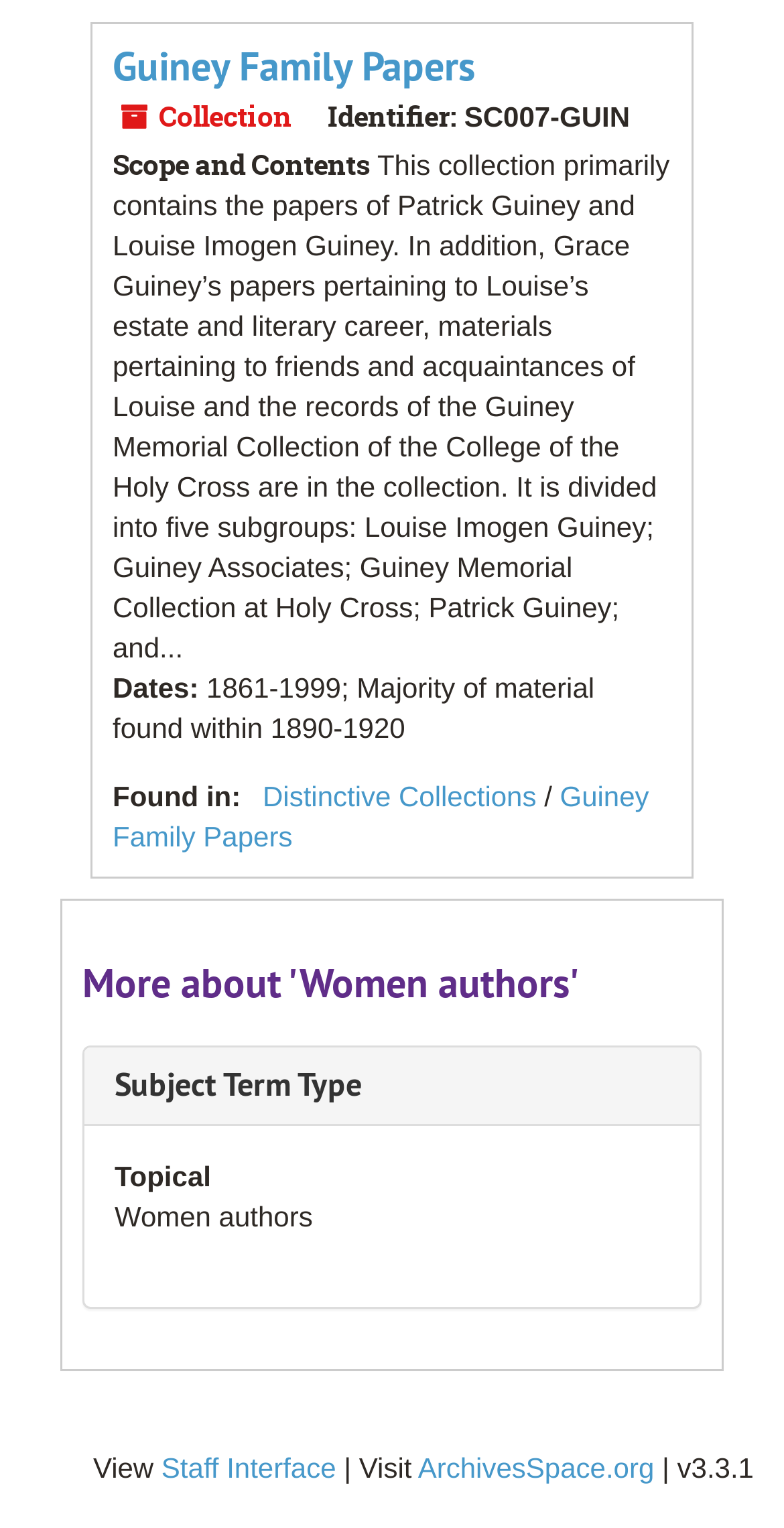What is the name of the collection?
Look at the image and answer the question with a single word or phrase.

Guiney Family Papers